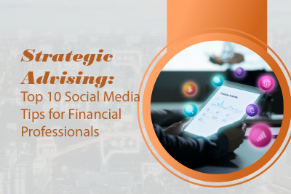What is the background of the image?
Answer the question with a single word or phrase by looking at the picture.

A bustling urban environment